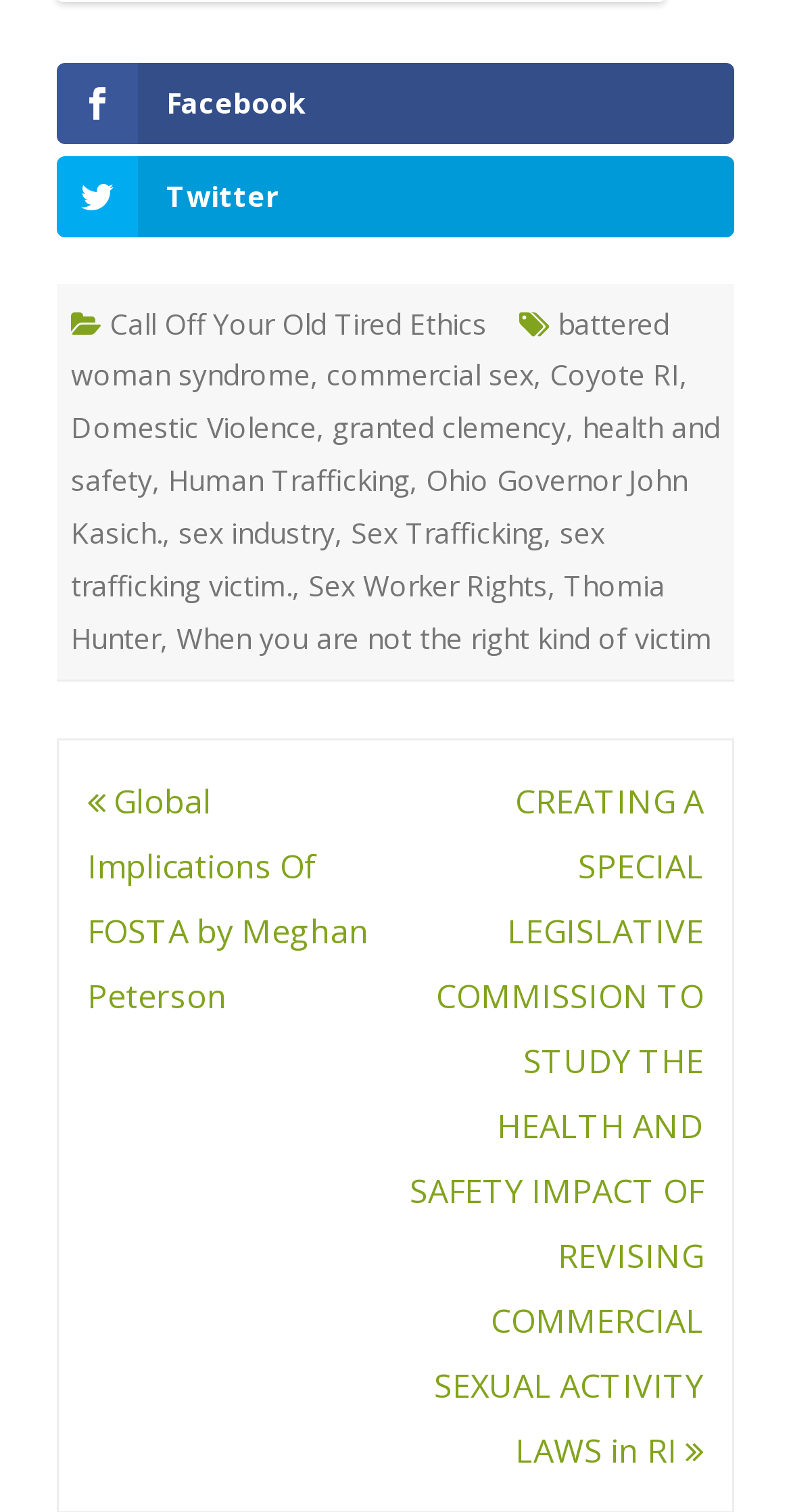Locate the bounding box coordinates of the clickable area to execute the instruction: "Learn about CREATING A SPECIAL LEGISLATIVE COMMISSION TO STUDY THE HEALTH AND SAFETY IMPACT OF REVISING COMMERCIAL SEXUAL ACTIVITY LAWS in RI". Provide the coordinates as four float numbers between 0 and 1, represented as [left, top, right, bottom].

[0.518, 0.515, 0.89, 0.973]